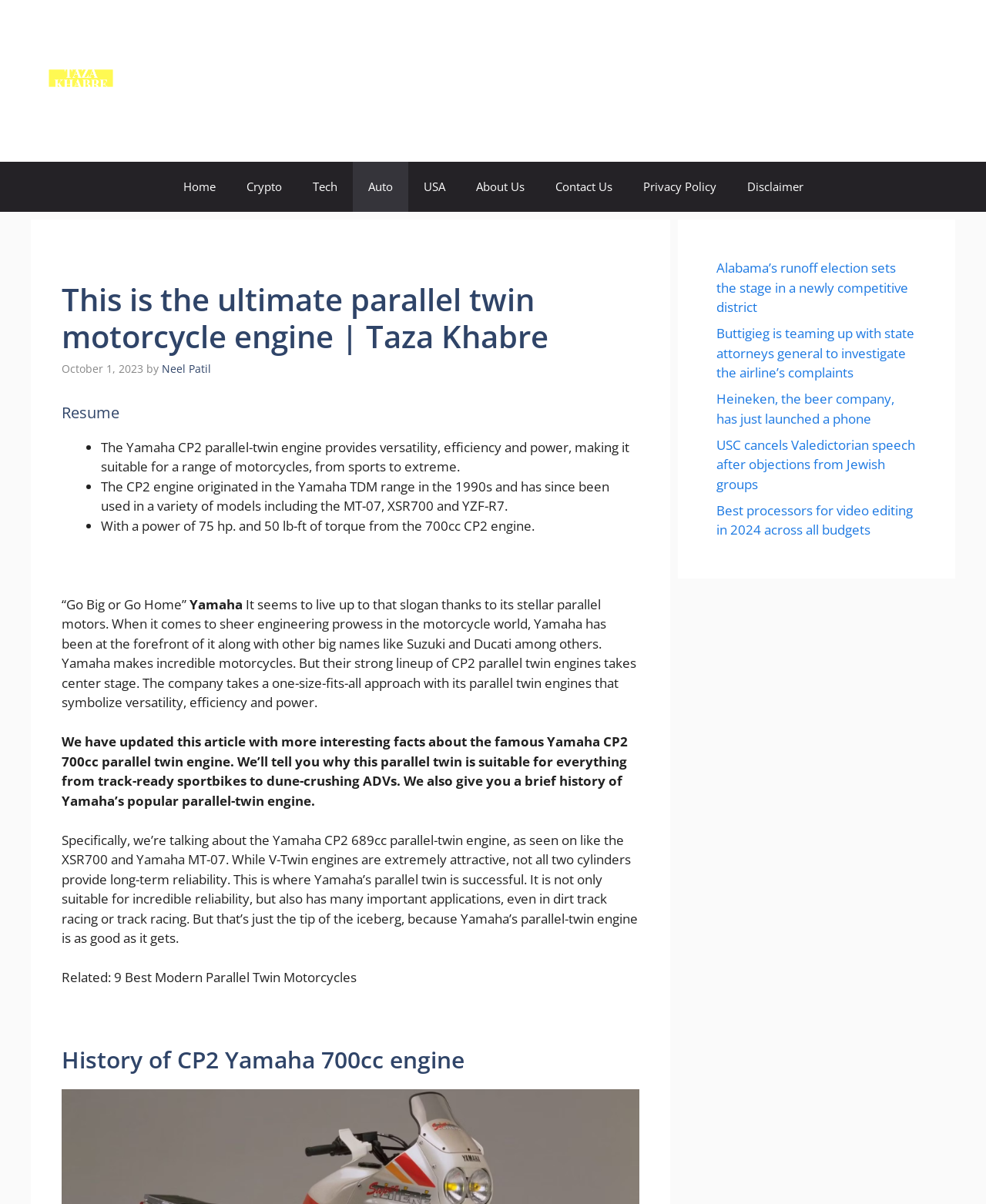Use one word or a short phrase to answer the question provided: 
What is the name of the author of the article?

Neel Patil